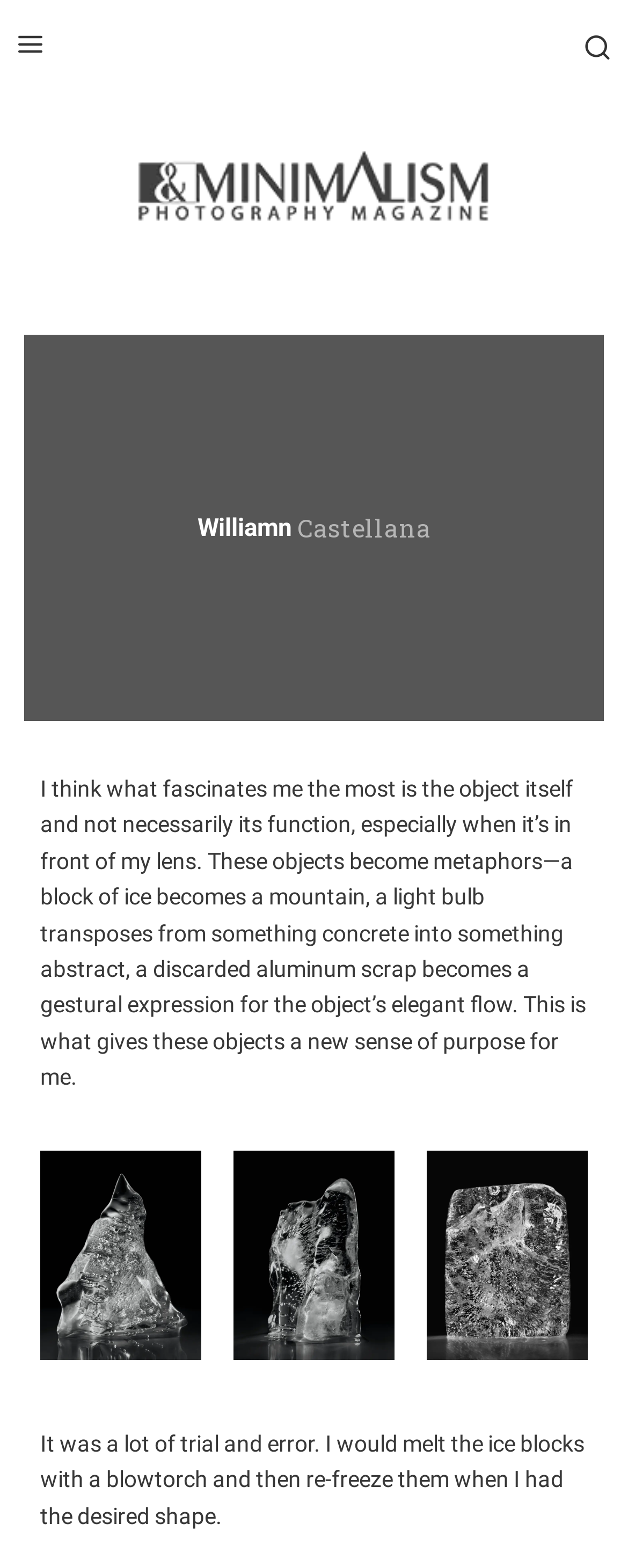Based on the image, please respond to the question with as much detail as possible:
What is the photographer's fascination?

According to the StaticText element, the photographer is fascinated by the object itself and not necessarily its function, especially when it's in front of the lens.